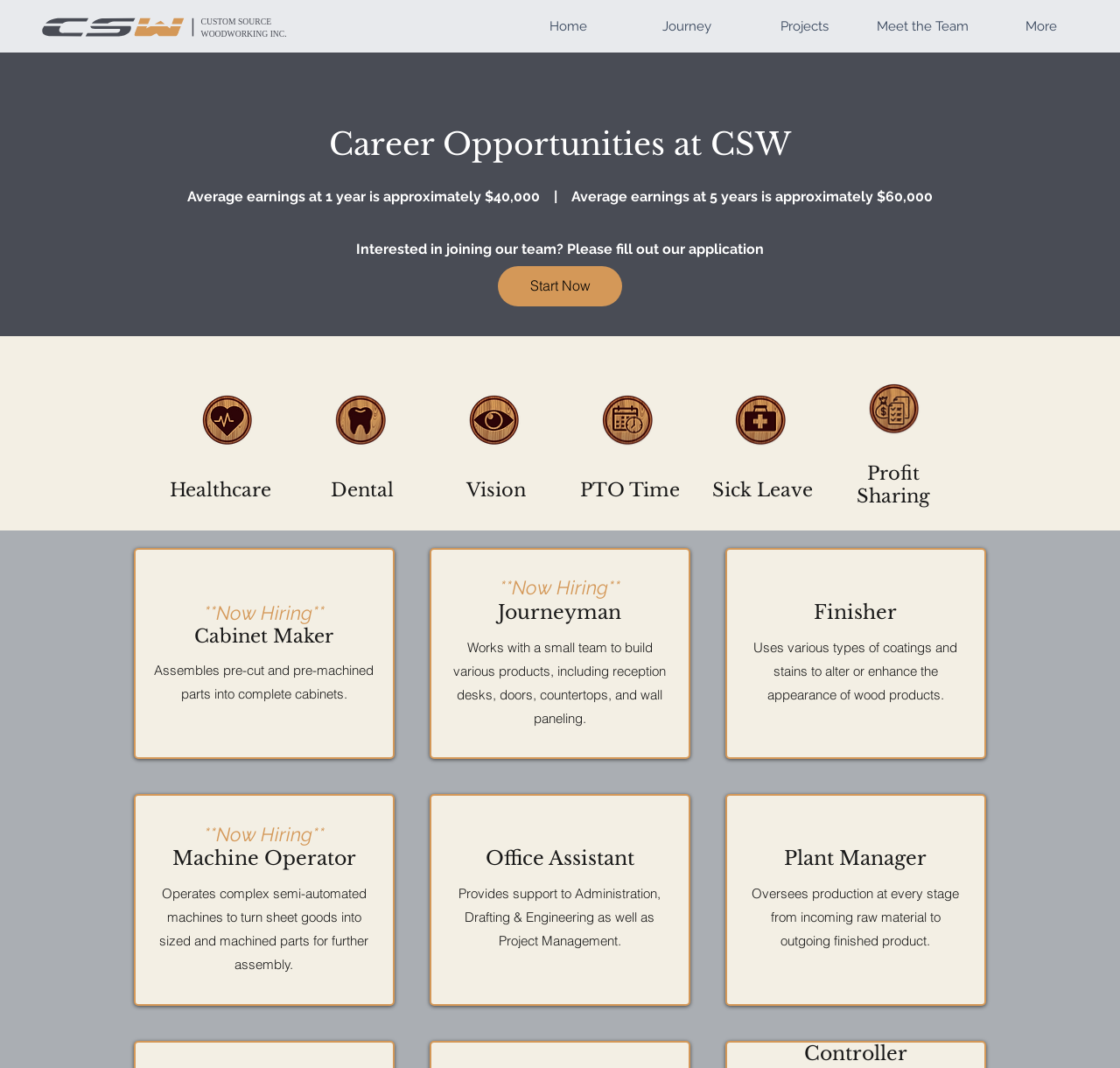What benefits does CSW offer?
Please analyze the image and answer the question with as much detail as possible.

I found a section on the page that lists the benefits offered by CSW, which includes Healthcare, Dental, Vision, Sick Leave, PTO Time, and Profit Sharing.